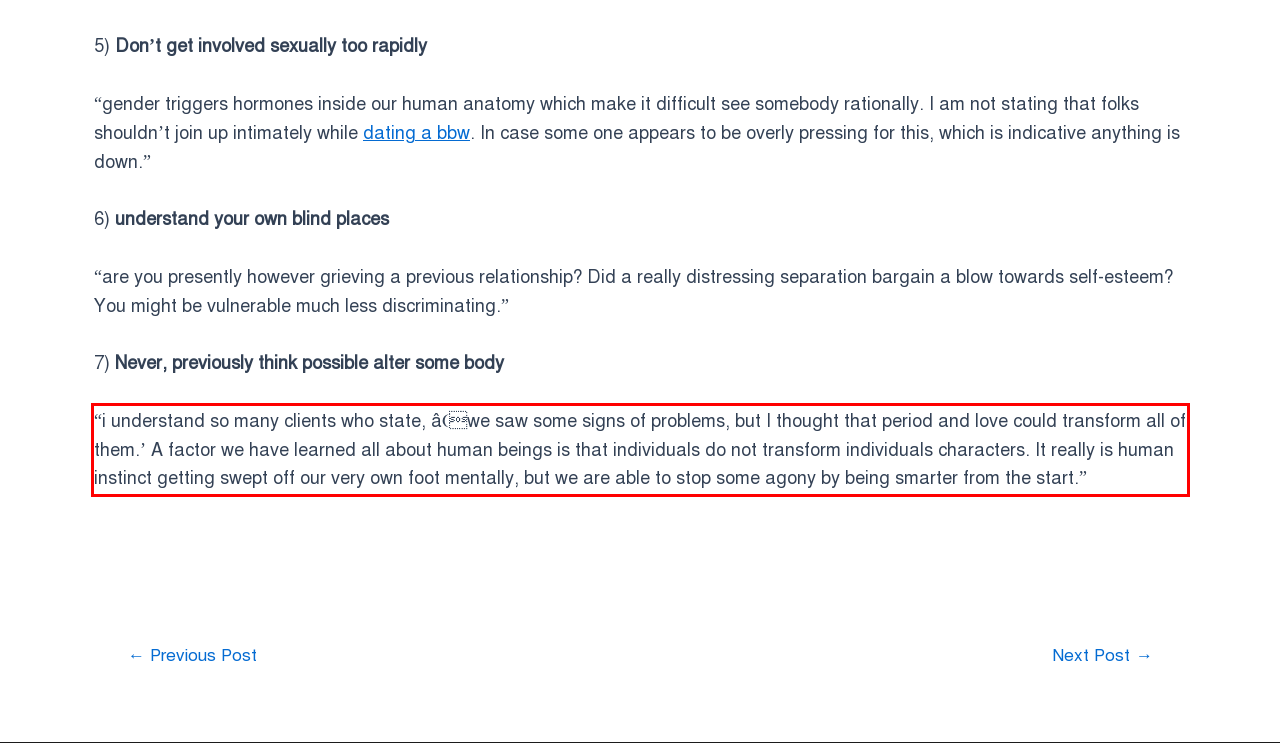You have a screenshot of a webpage where a UI element is enclosed in a red rectangle. Perform OCR to capture the text inside this red rectangle.

“i understand so many clients who state, âwe saw some signs of problems, but I thought that period and love could transform all of them.’ A factor we have learned all about human beings is that individuals do not transform individuals characters. It really is human instinct getting swept off our very own foot mentally, but we are able to stop some agony by being smarter from the start.”